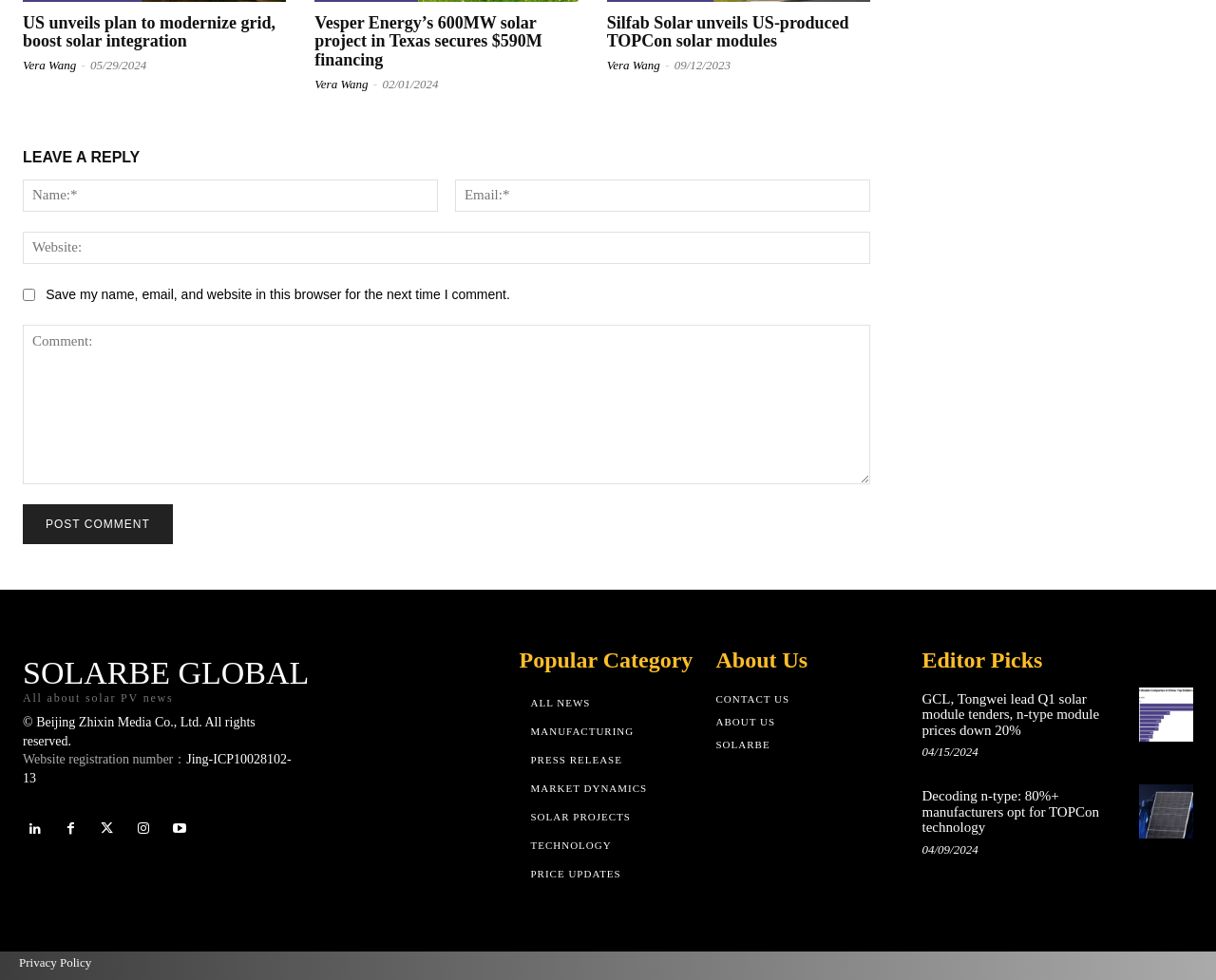Identify the bounding box of the UI element described as follows: "About Us". Provide the coordinates as four float numbers in the range of 0 to 1 [left, top, right, bottom].

[0.589, 0.659, 0.664, 0.689]